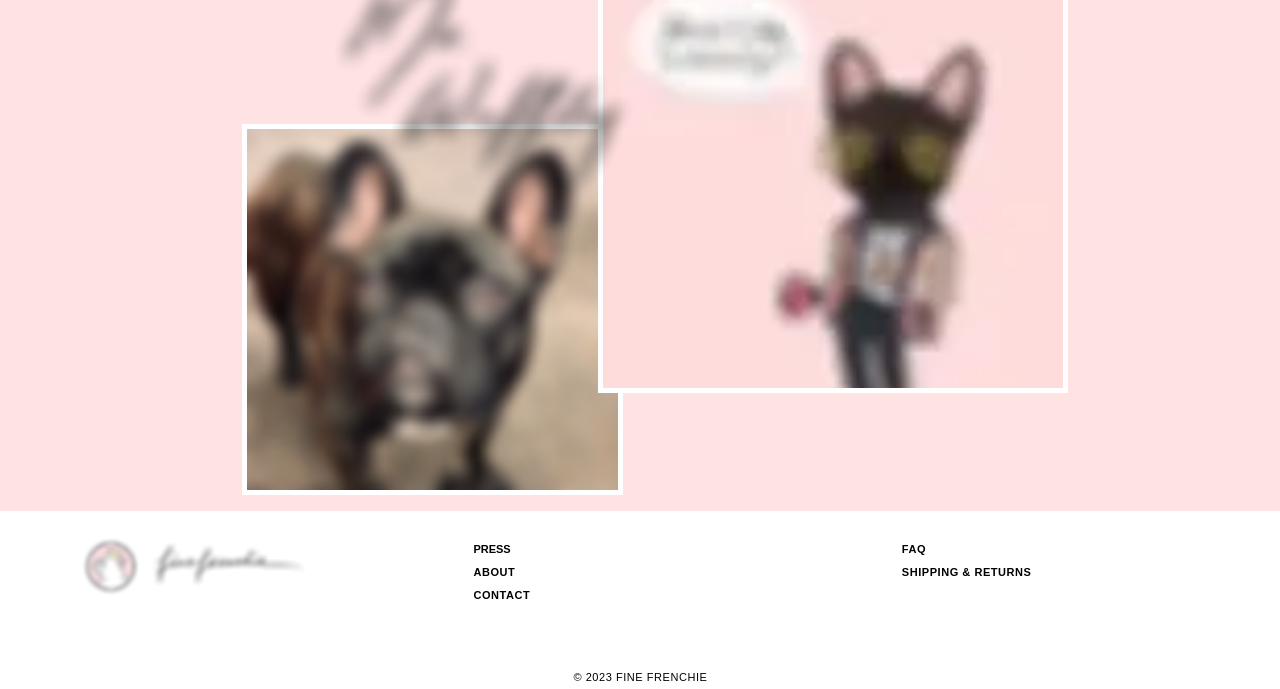What is the copyright year of the website?
Based on the visual information, provide a detailed and comprehensive answer.

The copyright year of the website is 2023, which is indicated by the text '© 2023 FINE FRENCHIE' at the bottom of the webpage, showing the year of copyright ownership.